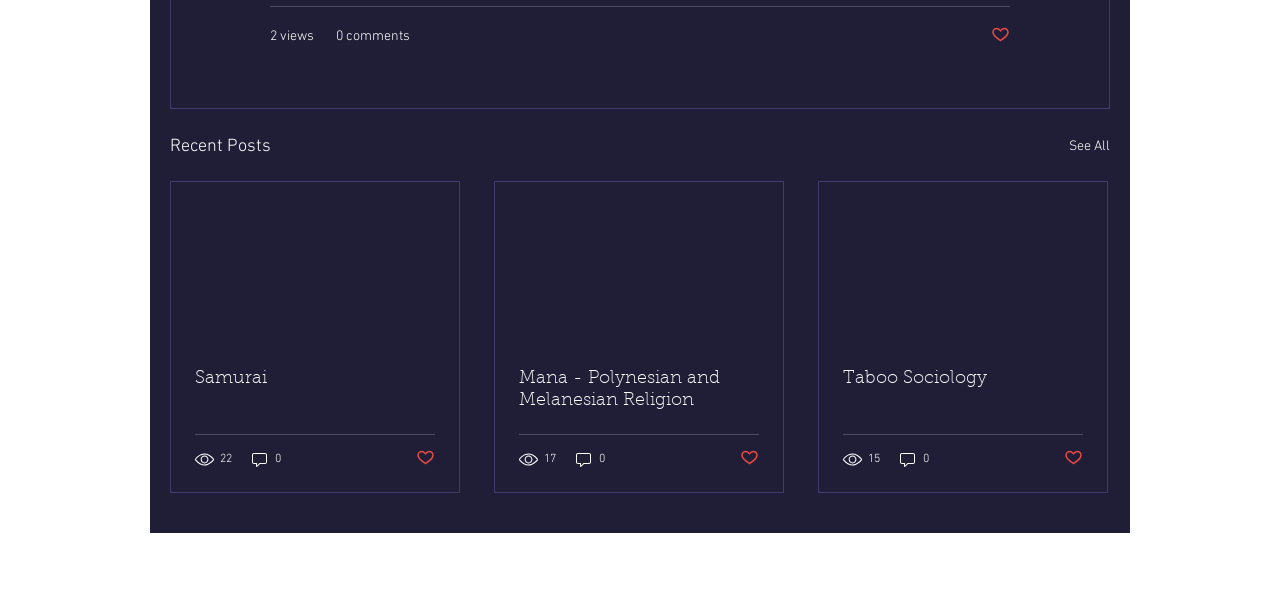How many views does the second post have? Based on the image, give a response in one word or a short phrase.

17